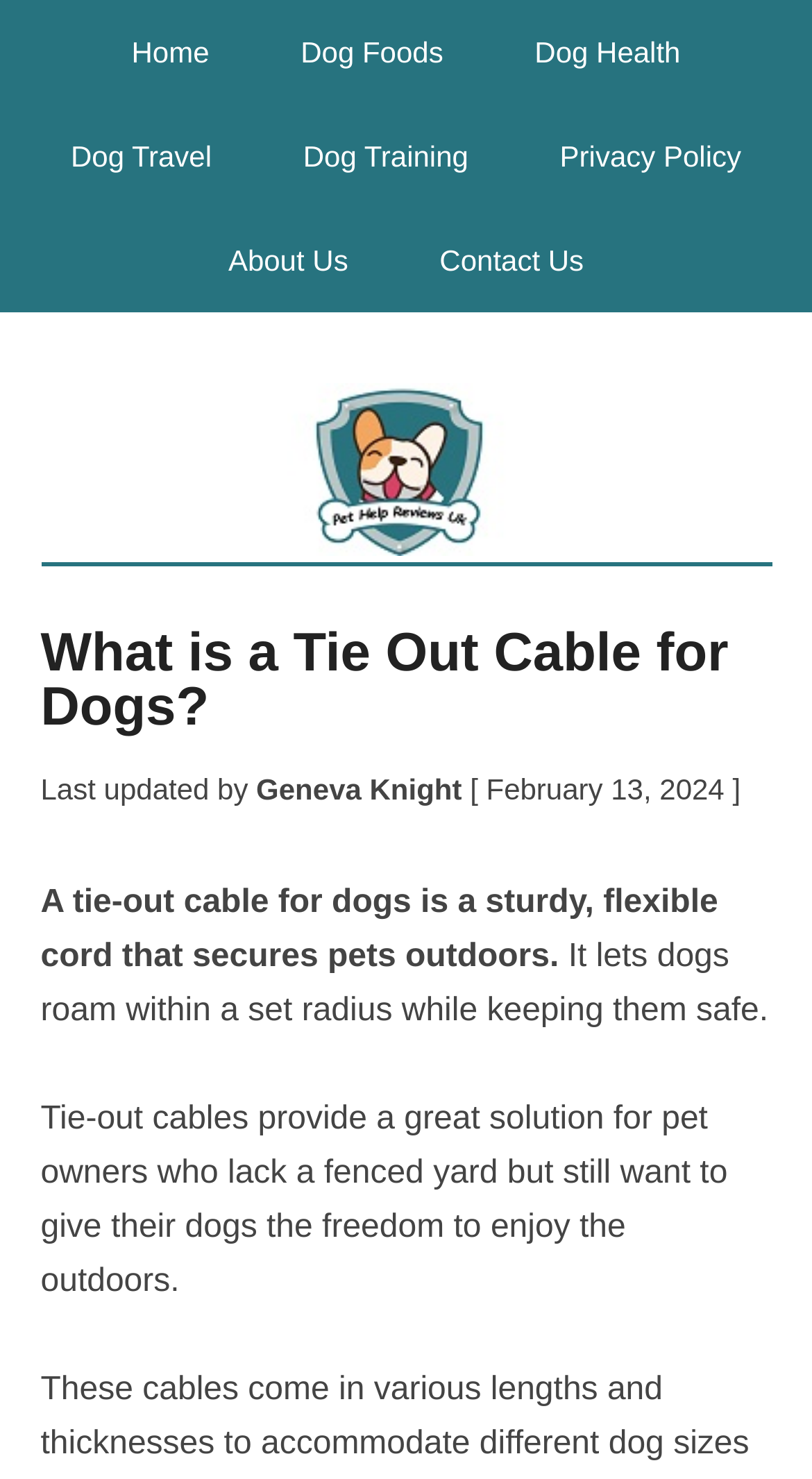Calculate the bounding box coordinates of the UI element given the description: "Pet Help Reviews UK".

[0.05, 0.253, 0.95, 0.38]